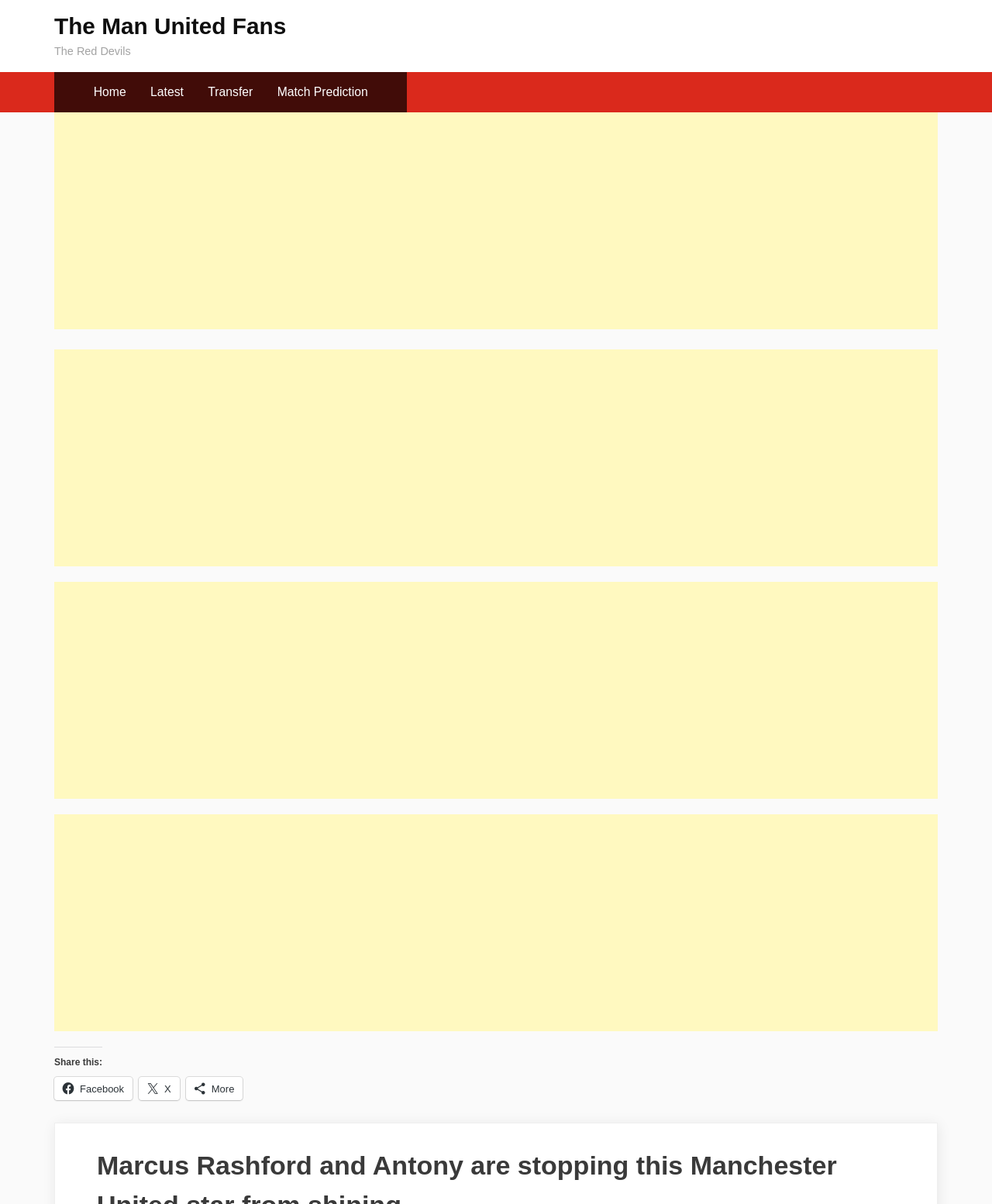Identify the bounding box coordinates of the region I need to click to complete this instruction: "Click on Transfer".

[0.201, 0.063, 0.263, 0.09]